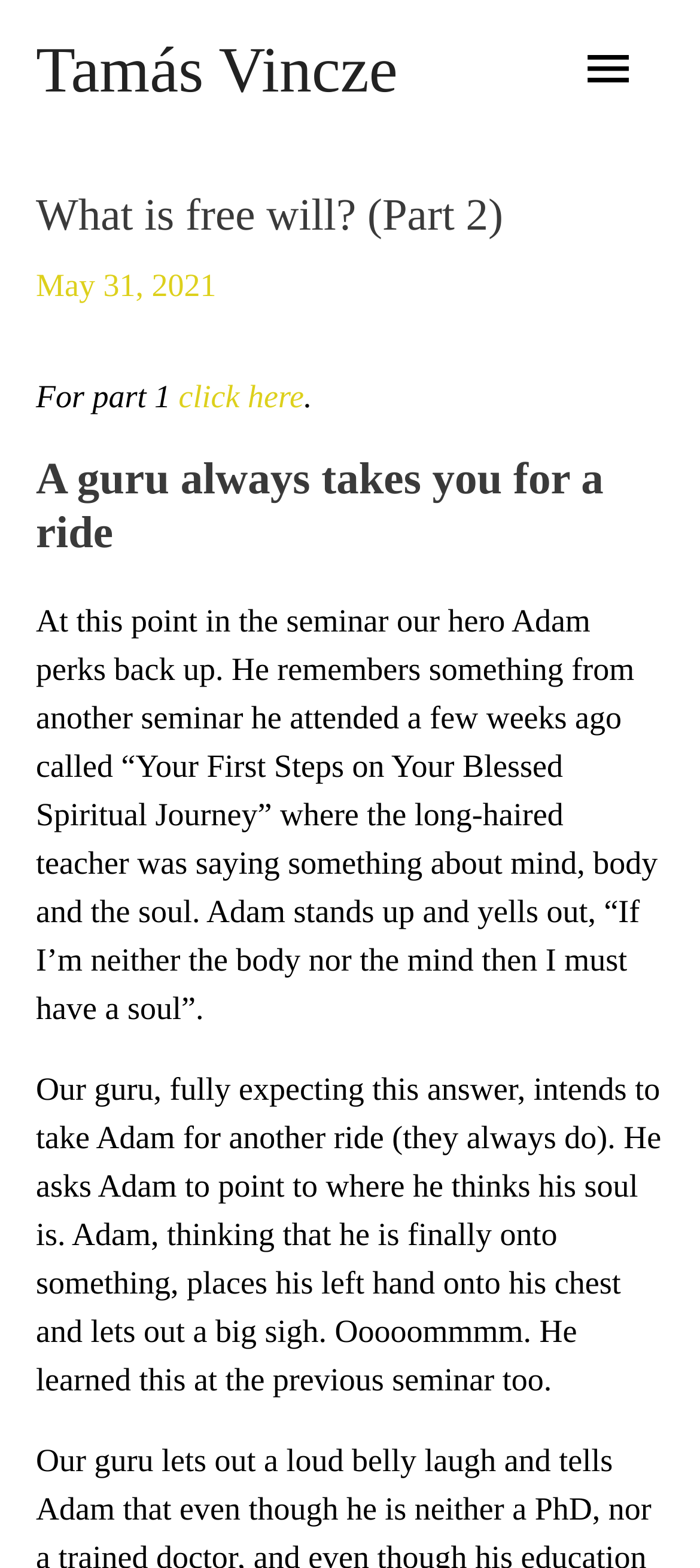What is the topic of the seminar?
Provide a one-word or short-phrase answer based on the image.

Free will